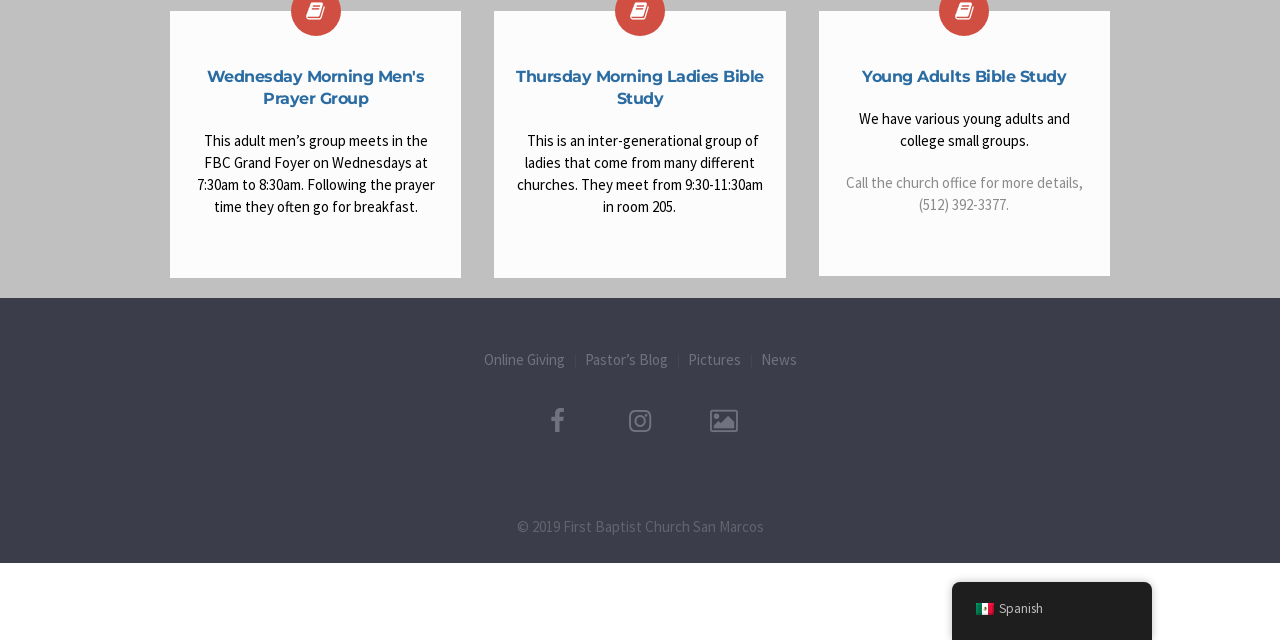Identify the bounding box of the UI element that matches this description: "Linde Material Handling (MH)".

None